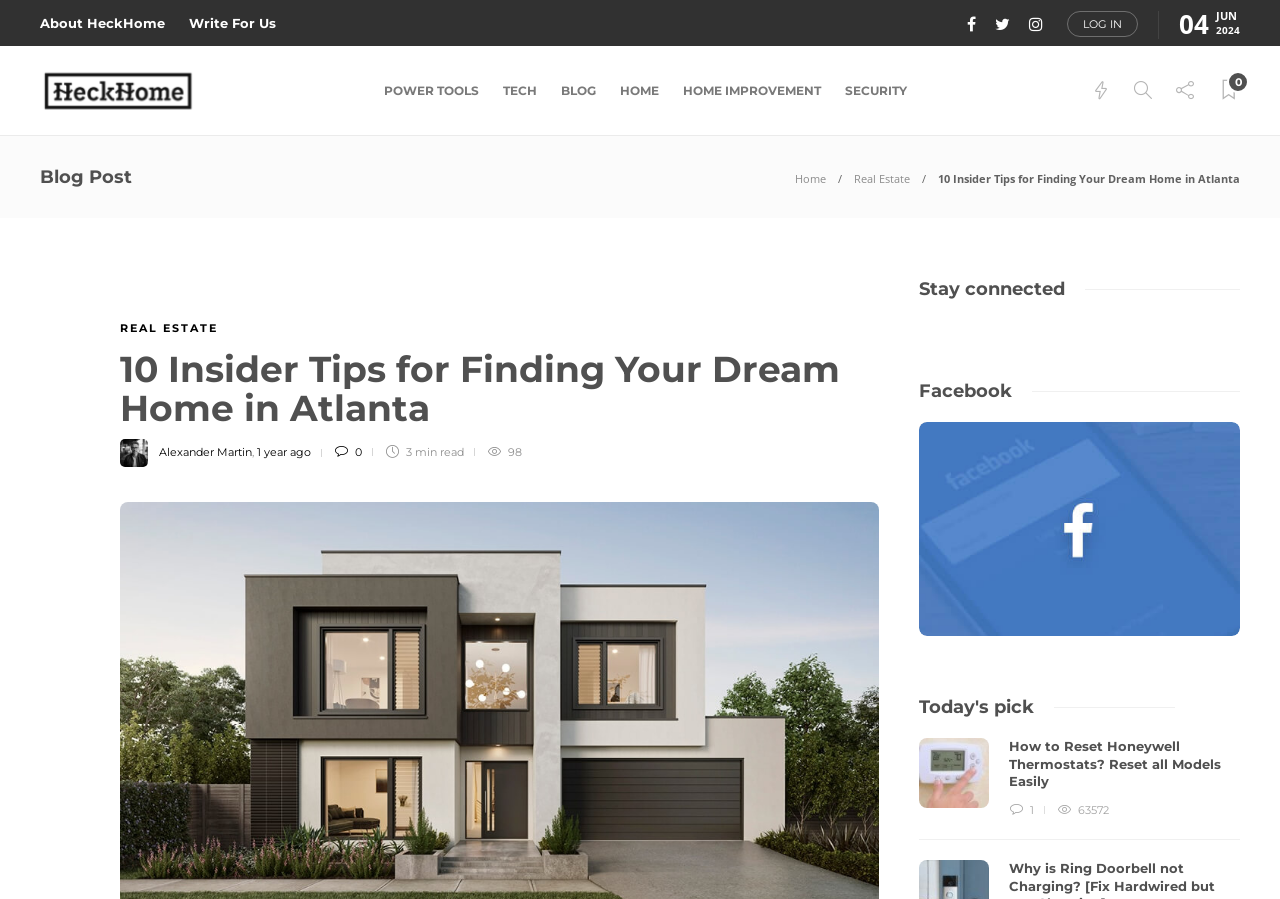Use the details in the image to answer the question thoroughly: 
Who is the author of the blog post?

The author of the blog post is mentioned below the title of the blog post, where we can see the name 'Alexander Martin' along with a small image.